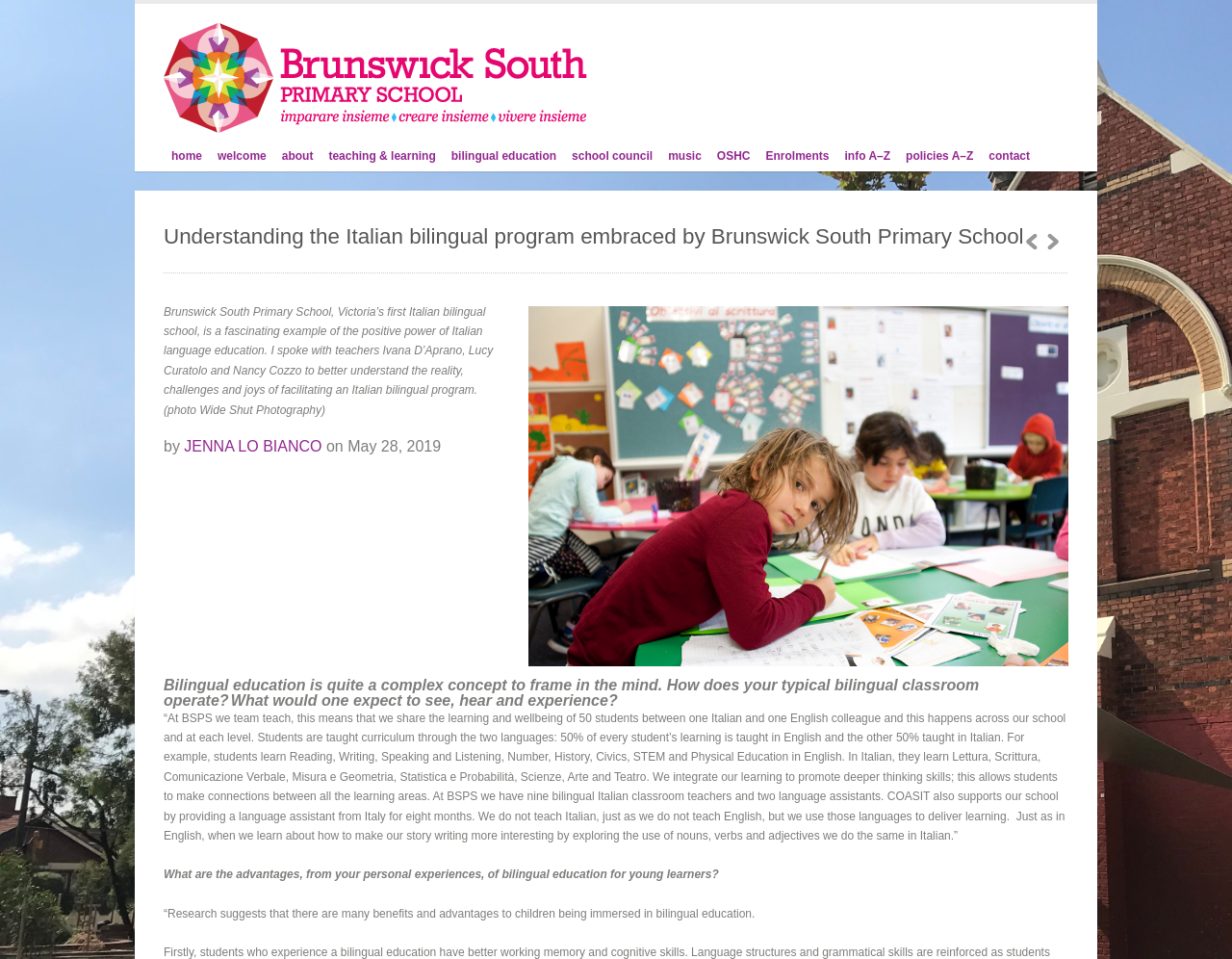Using the image as a reference, answer the following question in as much detail as possible:
What is the purpose of the bilingual program?

According to the text, the bilingual program is designed to promote deeper thinking skills by integrating learning and making connections between different subjects.